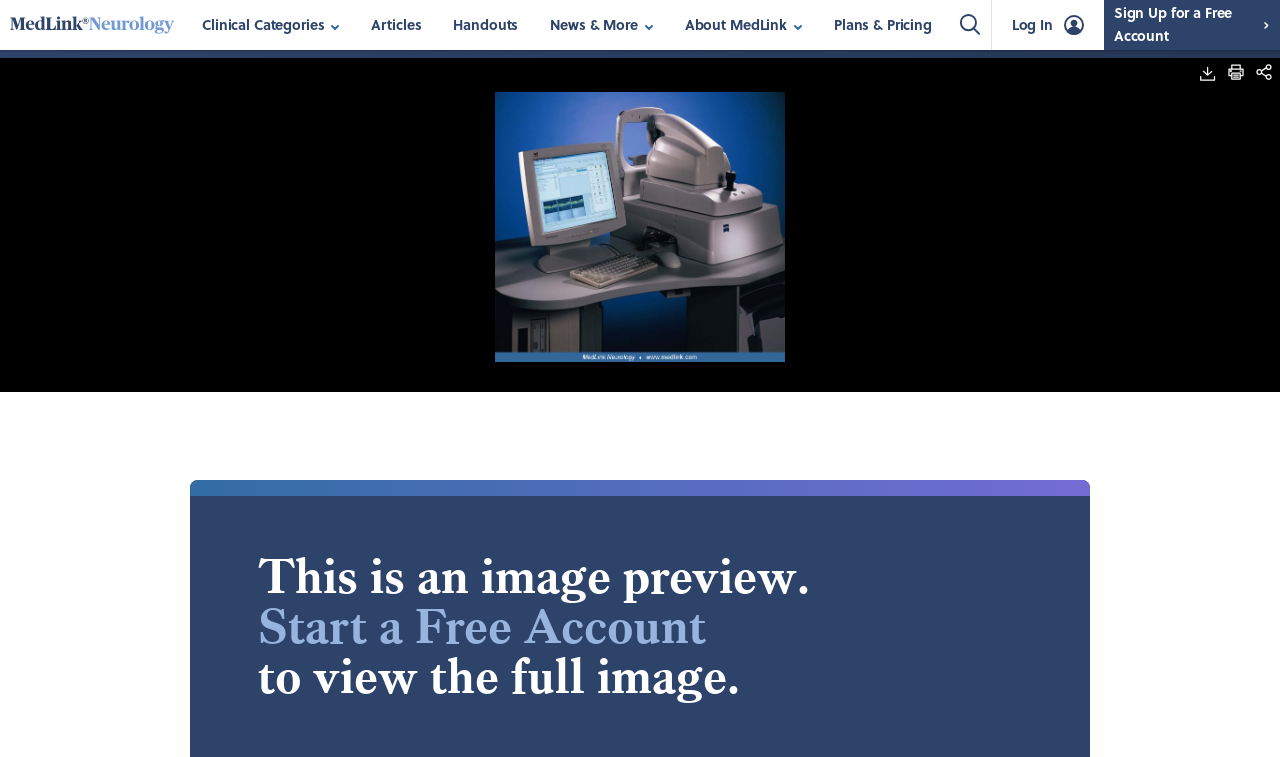Write a detailed summary of the webpage, including text, images, and layout.

The webpage is a professional medical resource platform called MedLink Neurology, which provides current and authoritative information on neurology. At the top left corner, there is a home link and a dropdown button with the label "Clinical" and "Categories" next to it. Below this, there are several links to different categories of neurology, including Developmental Malformations, Epilepsy & Seizures, and General Child Neurology, among others. These links are arranged in two columns, with the first column starting from the top left and the second column starting from the top right.

To the right of the categories, there are three buttons: "previous", "next", and a dropdown button with the label "News &" and "More" next to it. Below these buttons, there are several links to different types of content, including Latest News releases, Blog, Events Calendar, and Featured Contributors, among others. These links are arranged in a single column, with the first link starting from the top left.

At the top right corner, there are several links and buttons, including "Articles", "Handouts", and a dropdown button with the label "About" and "MedLink" next to it. There is also a search toggle button and a login/register section.

At the bottom of the page, there is a footer section with the company's contact information, including address, phone numbers, and email addresses. There is also a link to the company's plans and pricing.

Throughout the page, there are several images, including icons and logos, which are used to enhance the visual appeal and provide additional information.